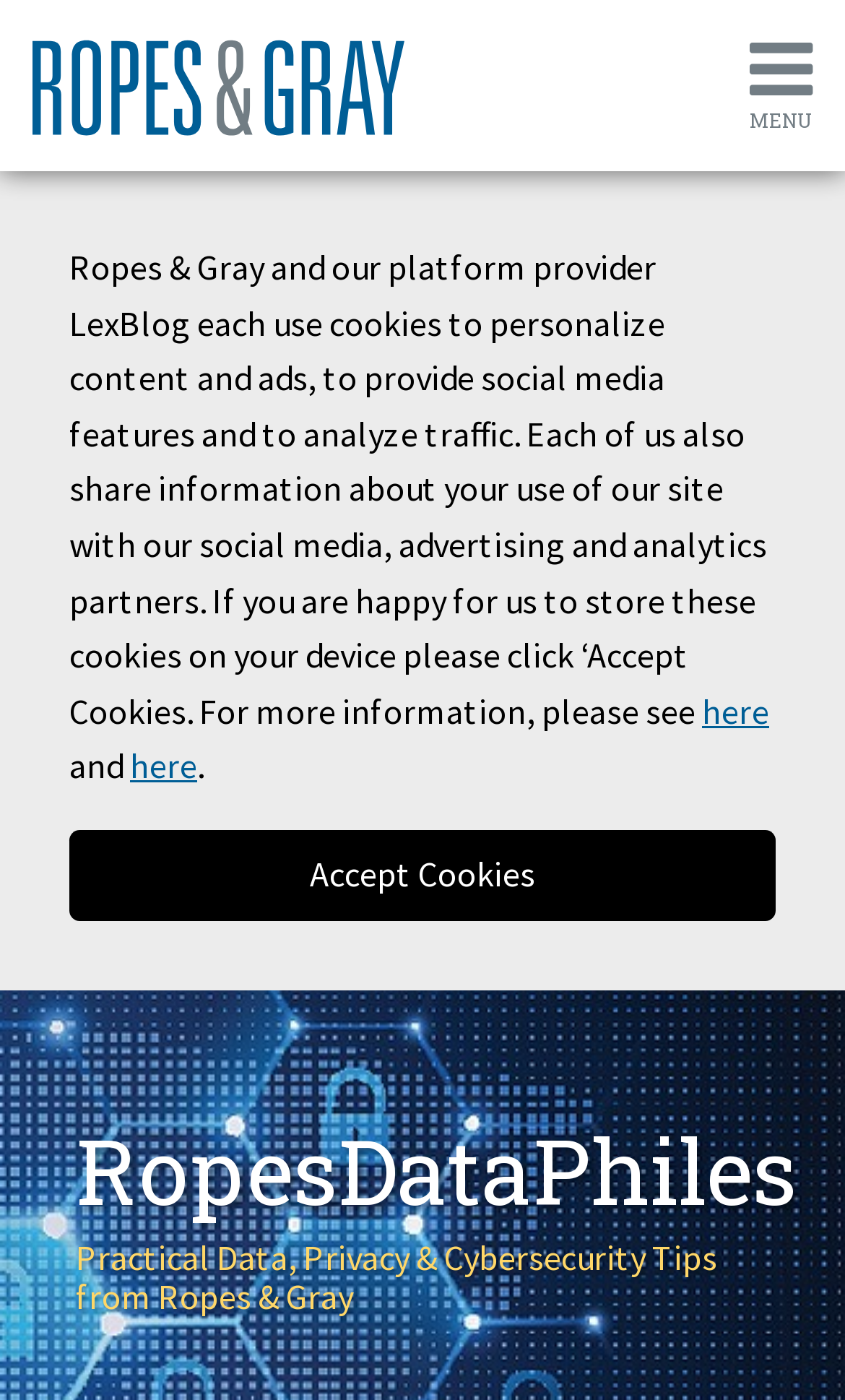Generate a thorough caption detailing the webpage content.

The webpage is about Litigation and RopesDataPhiles, a platform providing practical data, privacy, and cybersecurity tips from Ropes & Gray. 

At the top of the page, there is a notification about cookies, which spans almost the entire width of the page. This notification contains two links, "here", one on the left and one on the right, and a button "Accept Cookies" on the right side. 

On the top left, there is a menu section with a heading "MENU" and a dropdown link with the same label. Below the menu heading, there are several links, including "Ropes & Gray LLP logo", "HOME", "ABOUT", "CONTACT", and a search icon. These links are aligned to the left and stacked vertically.

On the top right, there is a logo of Ropes & Gray LLP. 

In the main content area, there is a heading "RopesDataPhiles" and a link with the same label below it. Below the heading, there is a paragraph of text describing the purpose of RopesDataPhiles.